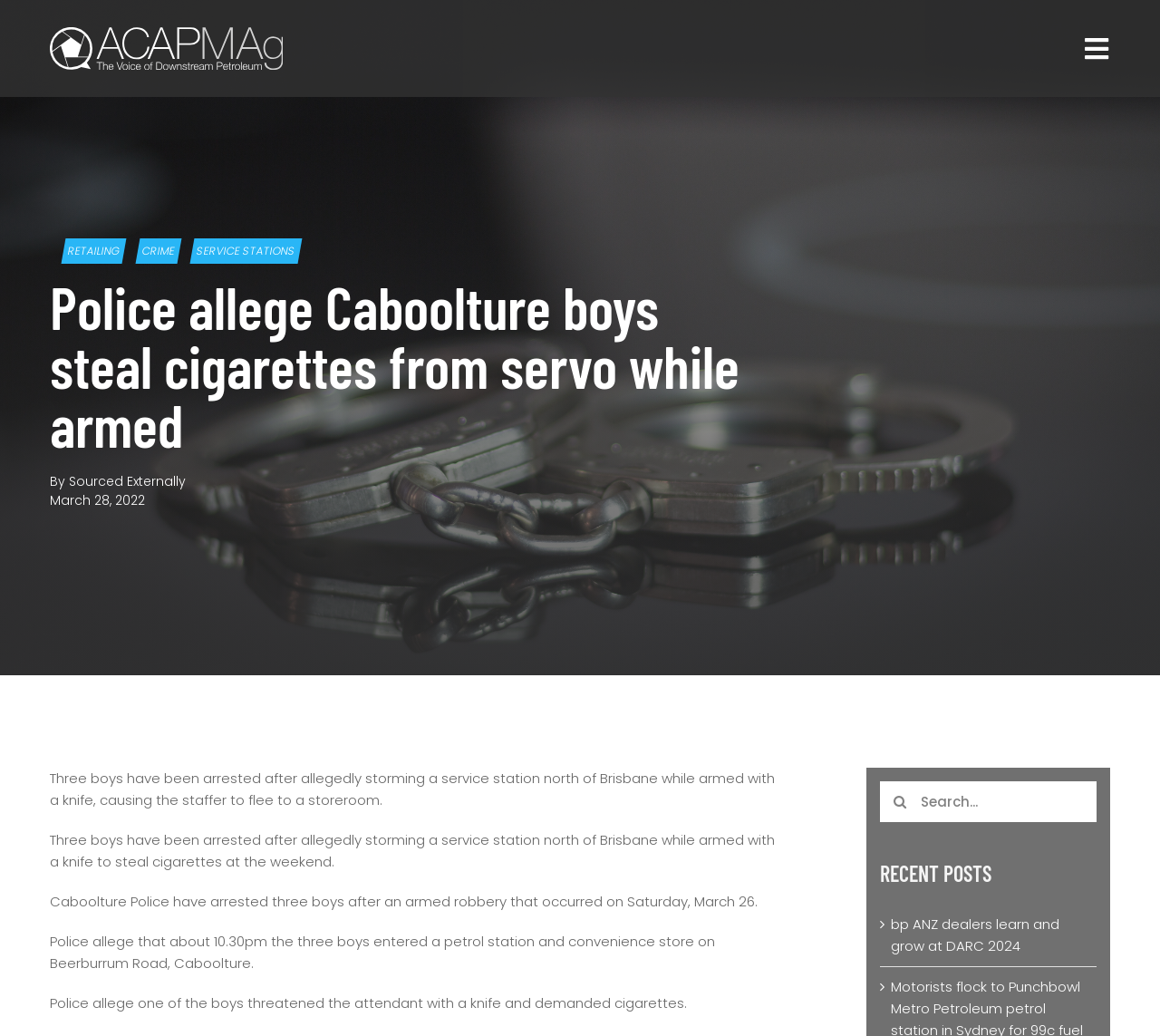Identify the bounding box coordinates for the element you need to click to achieve the following task: "Search for something". The coordinates must be four float values ranging from 0 to 1, formatted as [left, top, right, bottom].

[0.759, 0.754, 0.945, 0.793]